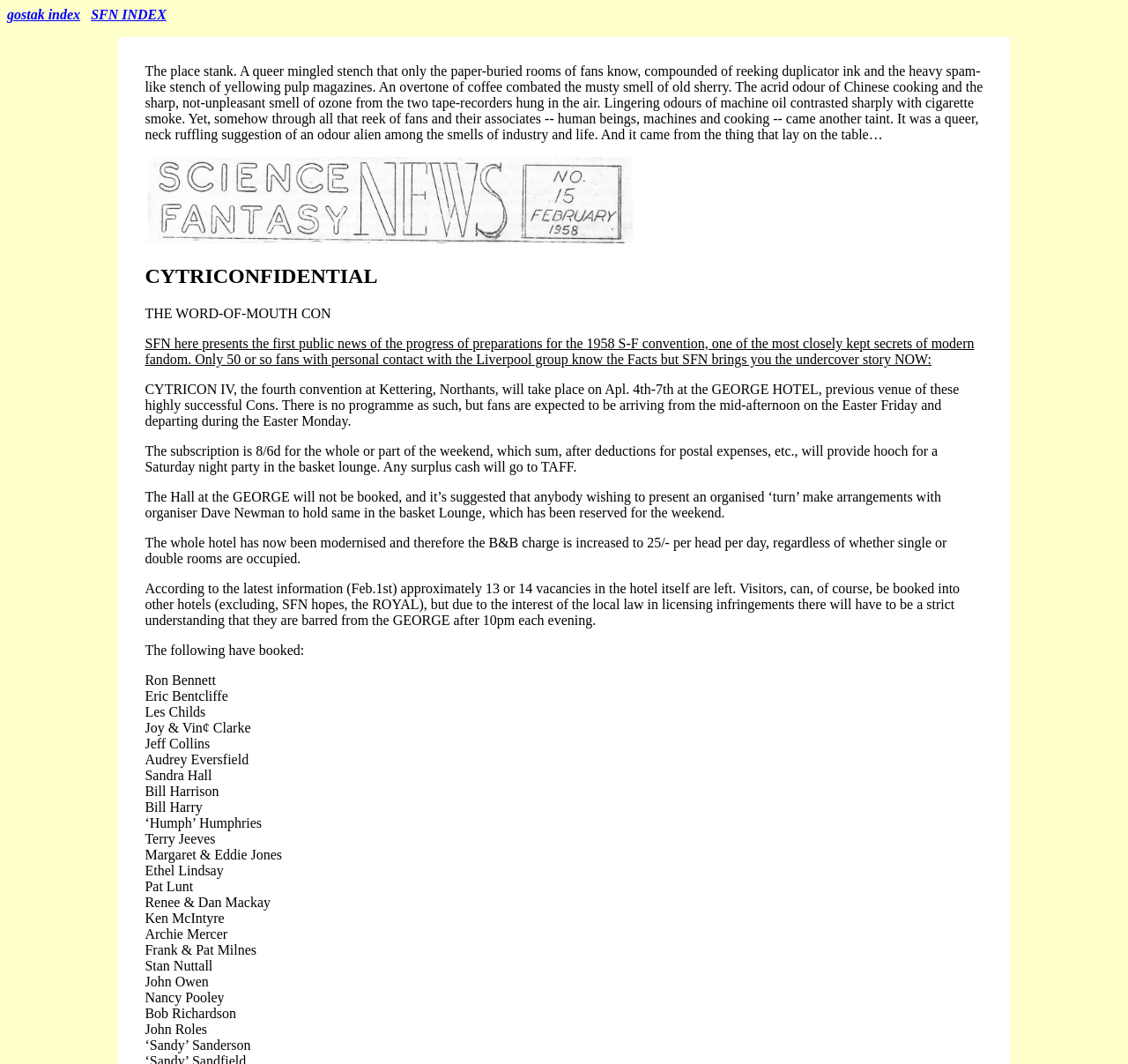What is the first link on the webpage?
We need a detailed and exhaustive answer to the question. Please elaborate.

The first link on the webpage is 'gostak index' which is located at the top left corner of the webpage with a bounding box coordinate of [0.006, 0.007, 0.071, 0.021].